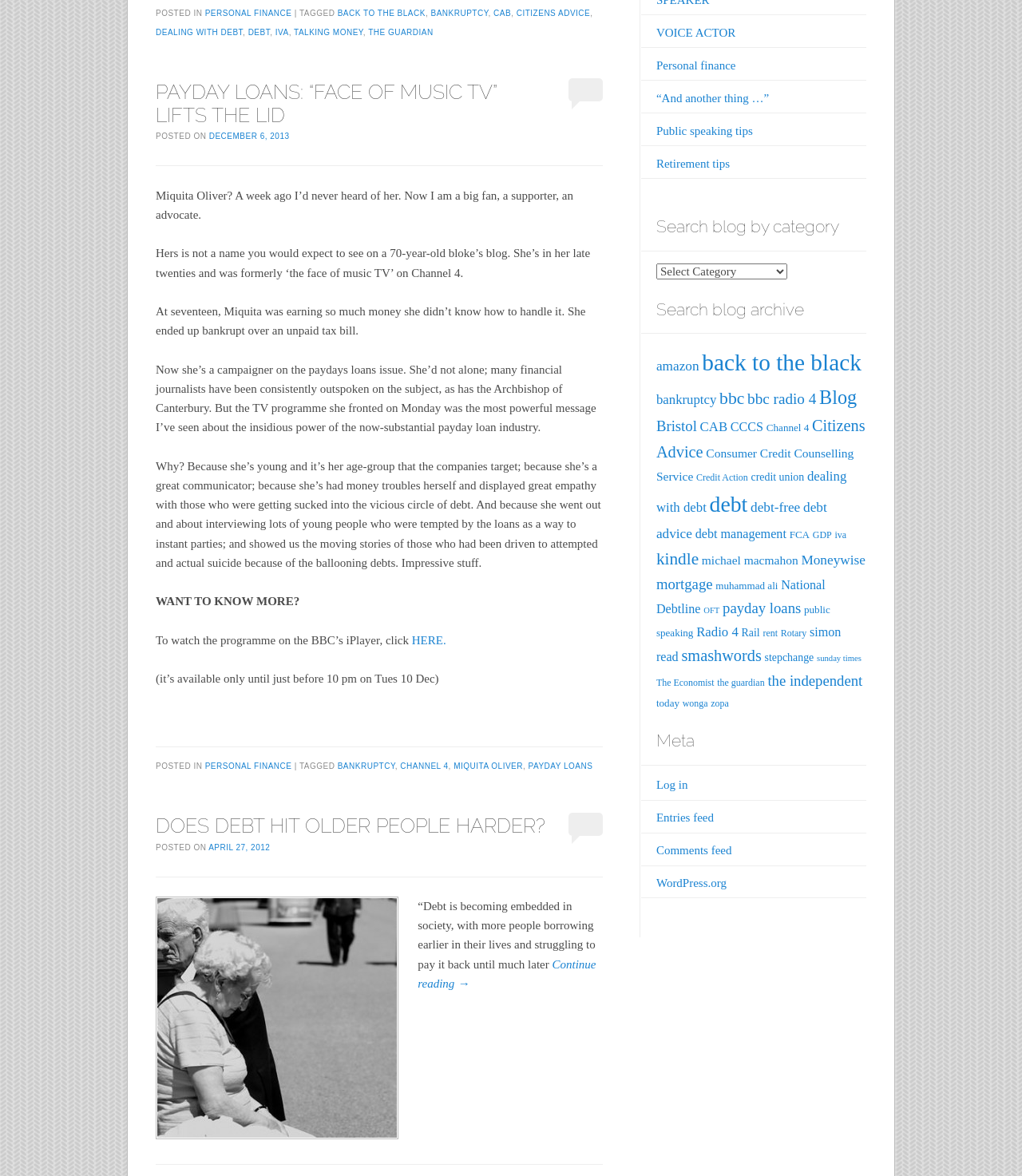Please identify the bounding box coordinates of the clickable region that I should interact with to perform the following instruction: "Learn more about 'dealing with debt'". The coordinates should be expressed as four float numbers between 0 and 1, i.e., [left, top, right, bottom].

[0.642, 0.399, 0.828, 0.438]